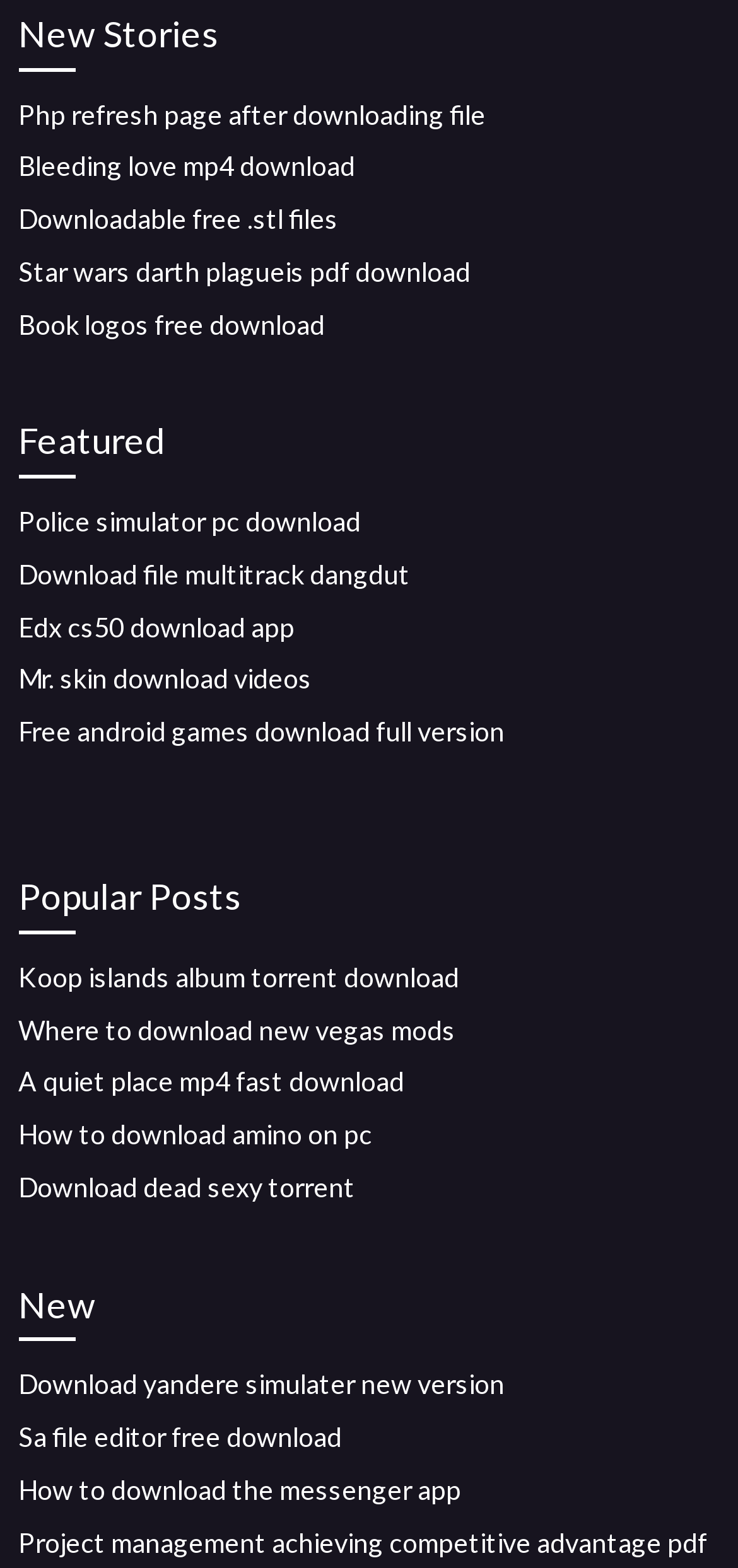Answer the question in a single word or phrase:
What is the topic of the link 'Star wars darth plagueis pdf download'?

Star Wars